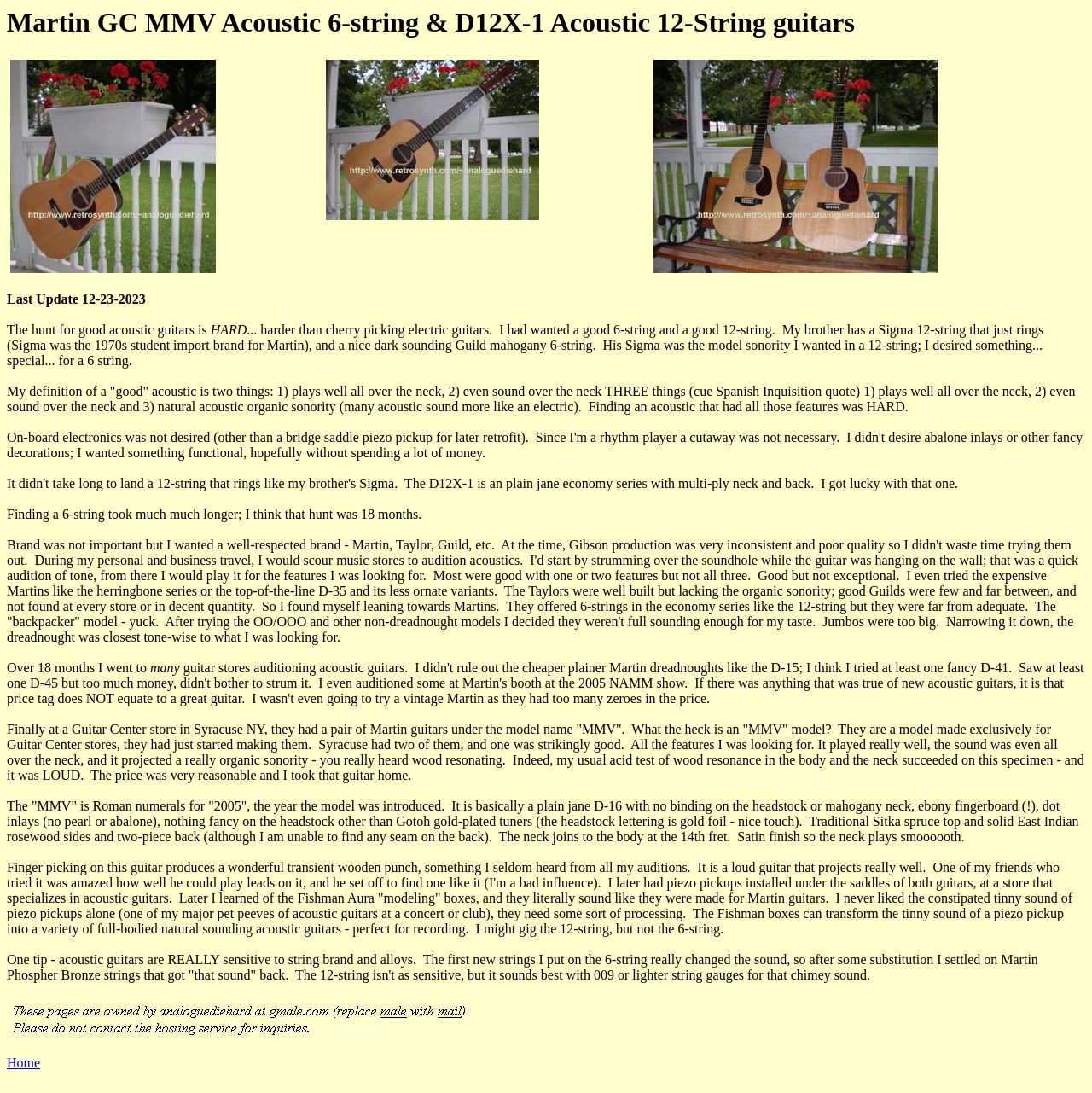Using the provided element description: "alt="both guitars"", determine the bounding box coordinates of the corresponding UI element in the screenshot.

[0.598, 0.239, 0.858, 0.252]